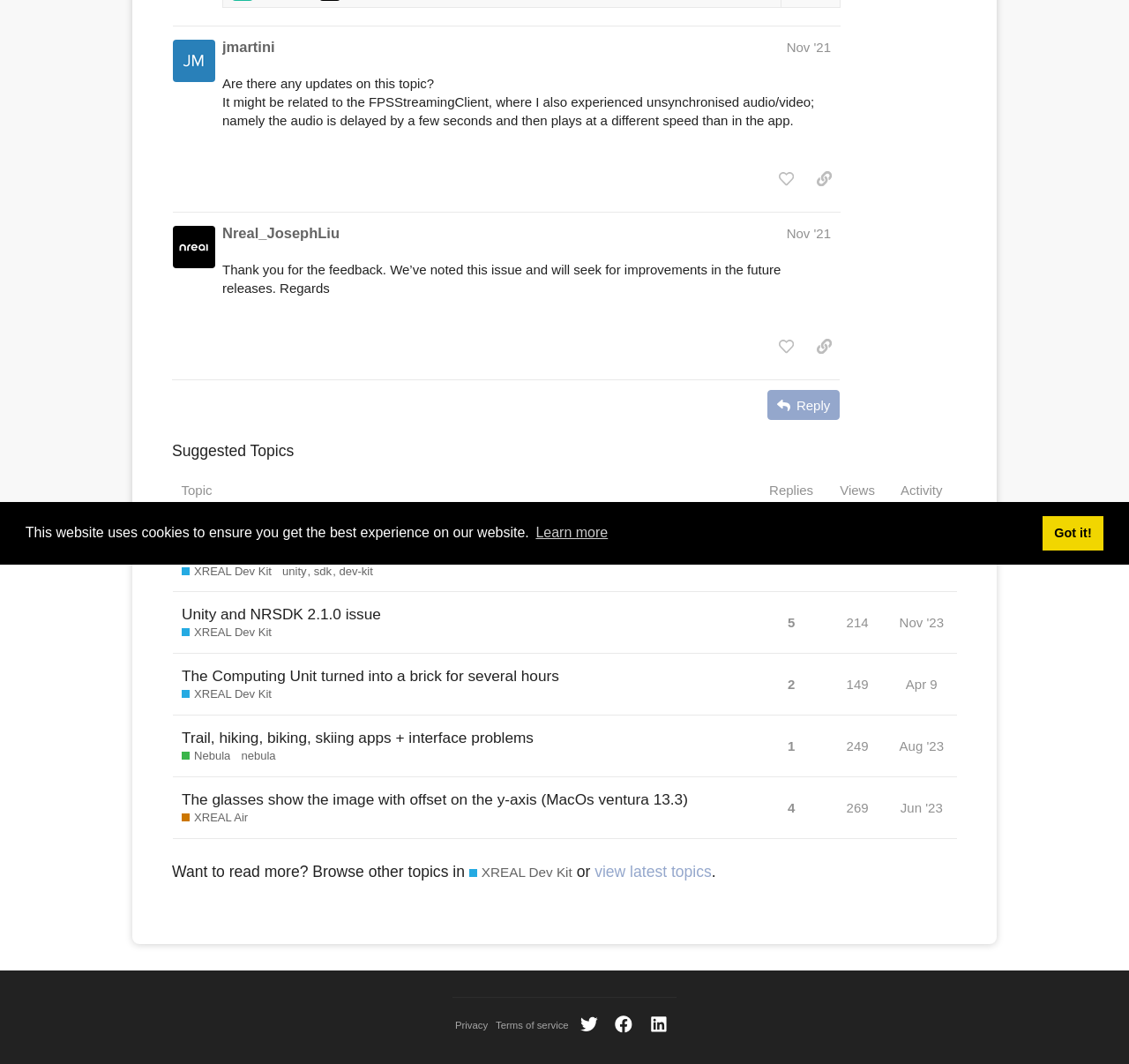Locate the bounding box for the described UI element: "title="like this post"". Ensure the coordinates are four float numbers between 0 and 1, formatted as [left, top, right, bottom].

[0.682, 0.154, 0.711, 0.182]